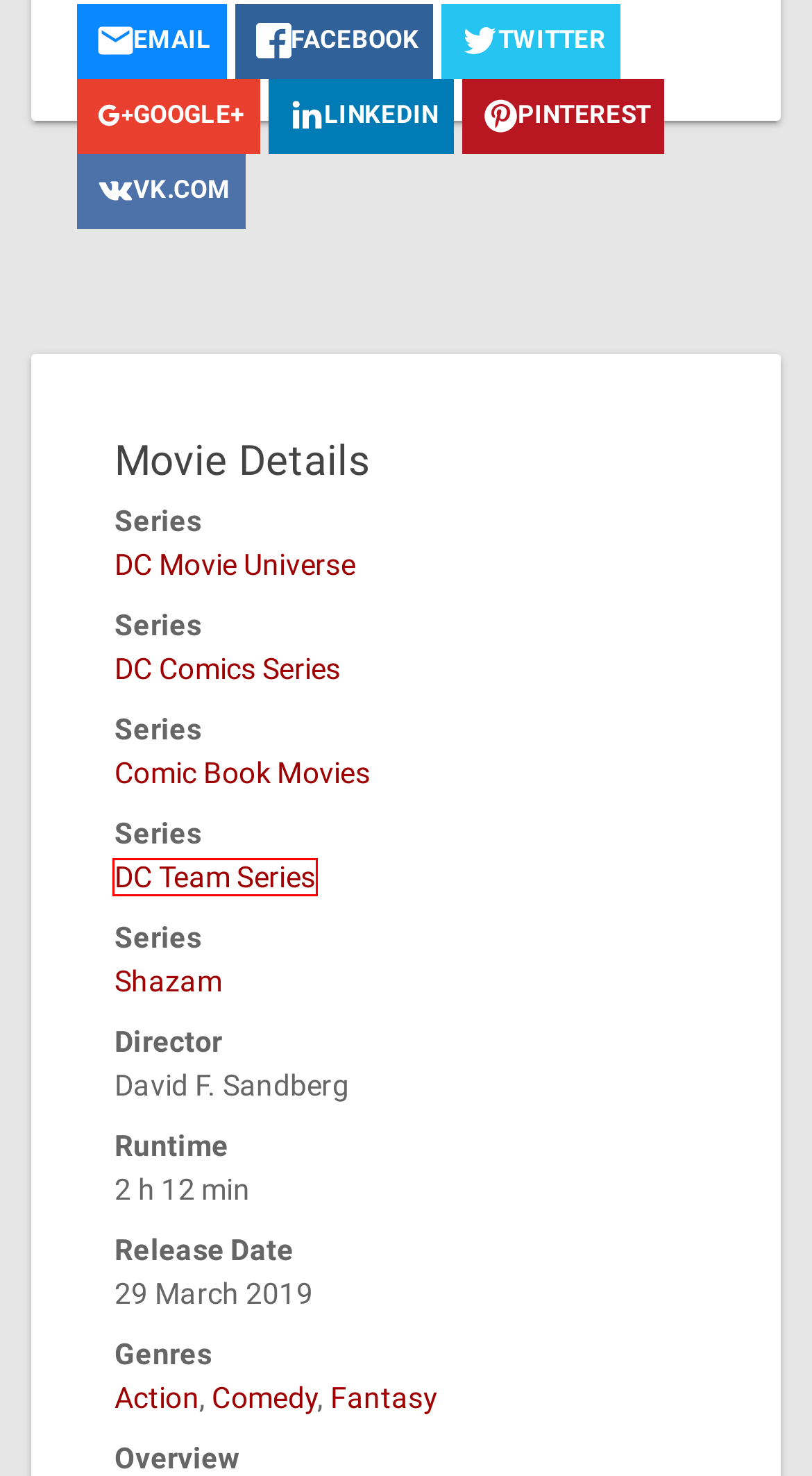Examine the screenshot of a webpage with a red bounding box around a UI element. Your task is to identify the webpage description that best corresponds to the new webpage after clicking the specified element. The given options are:
A. Action – Now Playing Podcast
B. Comic Book Movies – Now Playing Podcast
C. DC Comics Series – Now Playing Podcast
D. Fantasy – Now Playing Podcast
E. Shazam – Now Playing Podcast
F. VK | 登录
G. Comedy – Now Playing Podcast
H. DC Team Series – Now Playing Podcast

H